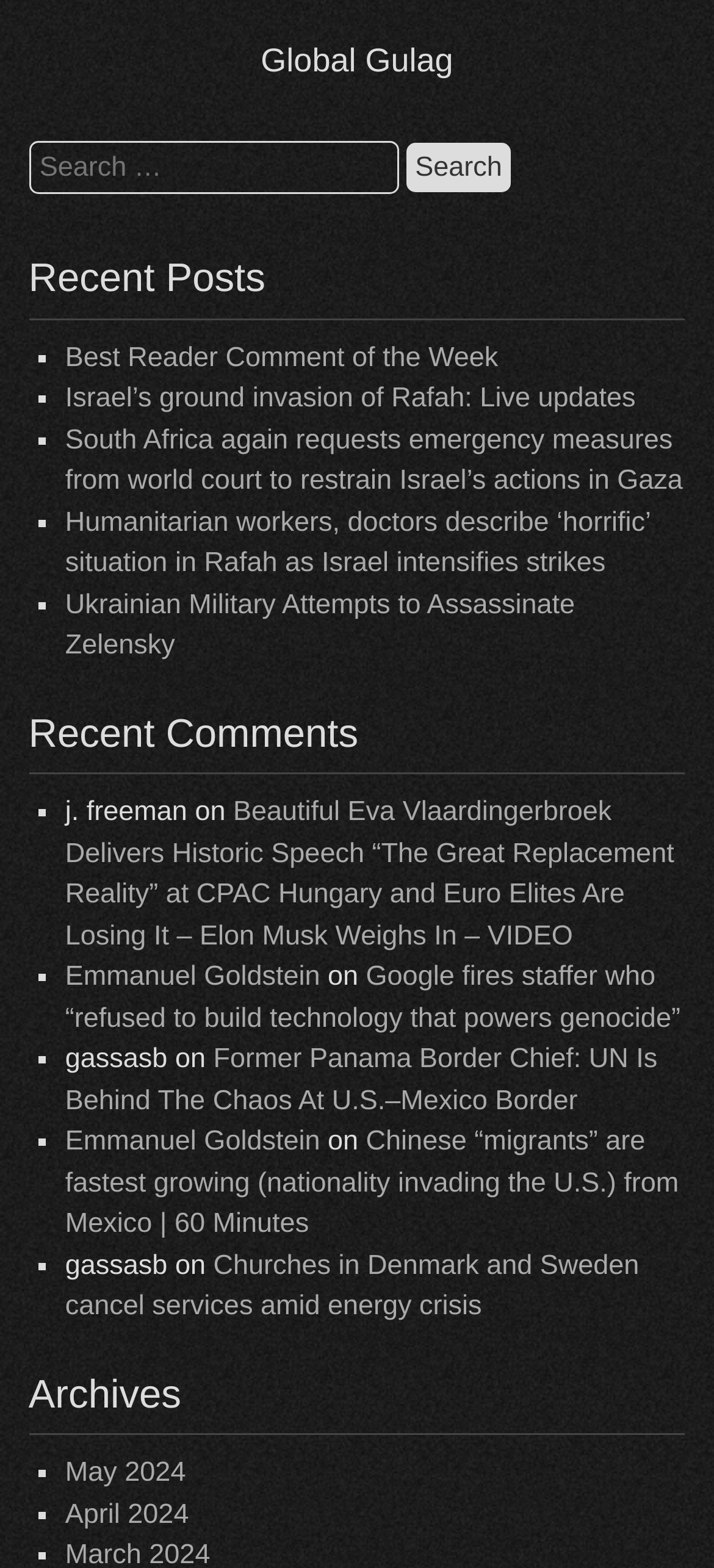Can you specify the bounding box coordinates for the region that should be clicked to fulfill this instruction: "Go to archives".

[0.04, 0.871, 0.96, 0.916]